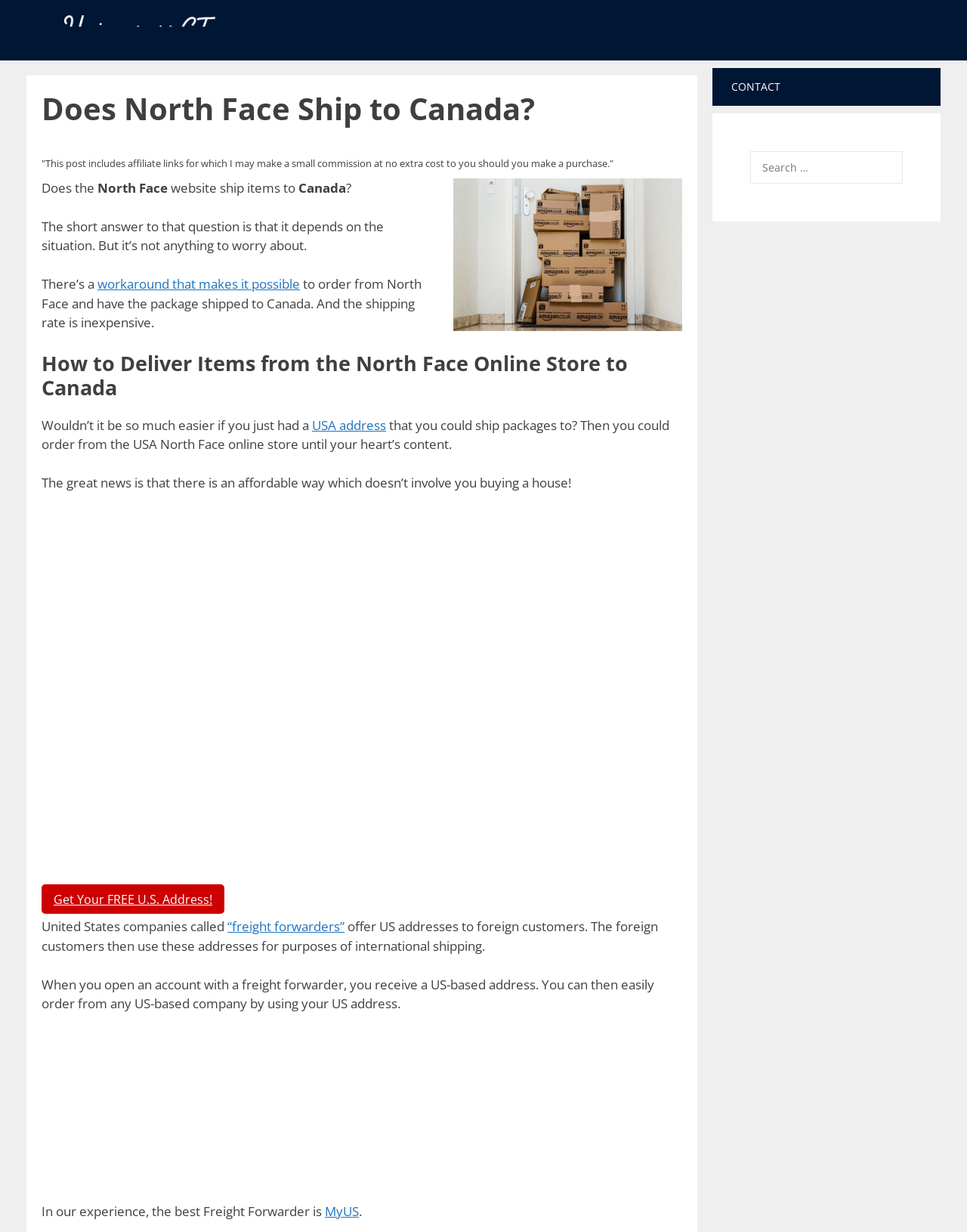Please answer the following question using a single word or phrase: 
What is the topic of this webpage?

North Face shipping to Canada